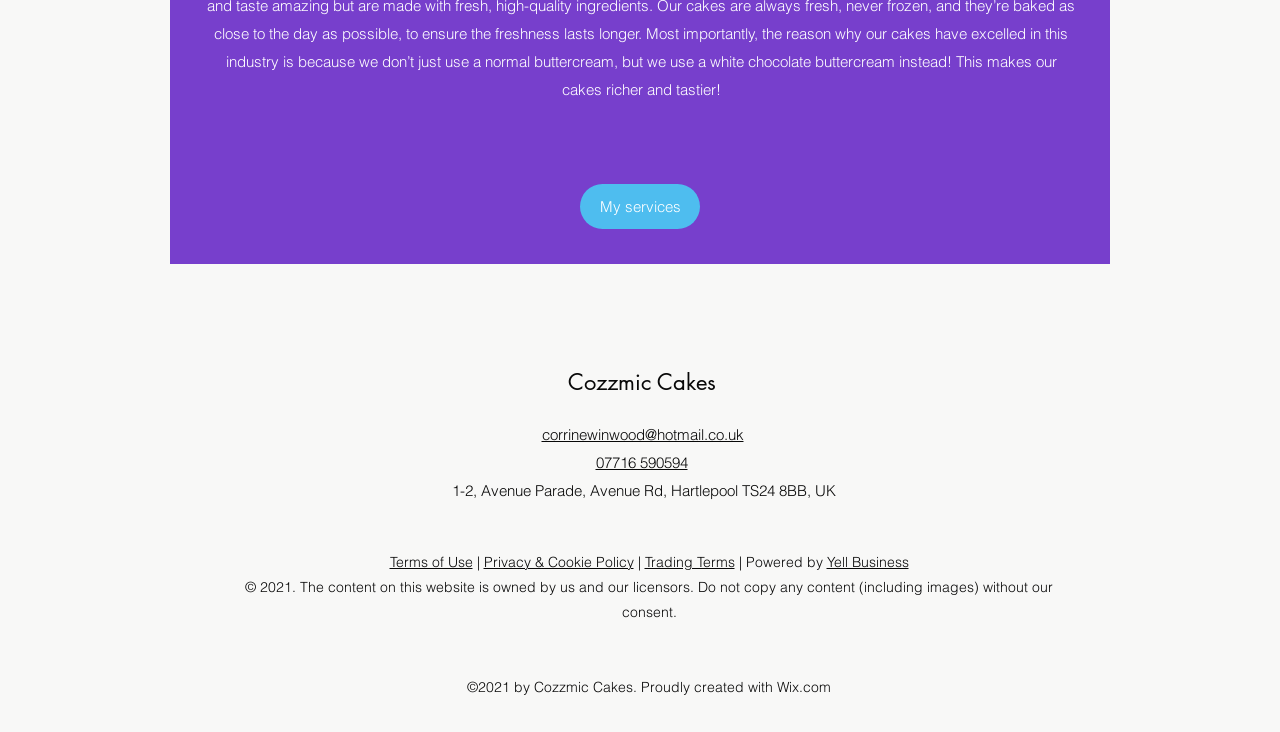Please determine the bounding box coordinates of the clickable area required to carry out the following instruction: "Contact via email". The coordinates must be four float numbers between 0 and 1, represented as [left, top, right, bottom].

[0.423, 0.581, 0.581, 0.607]